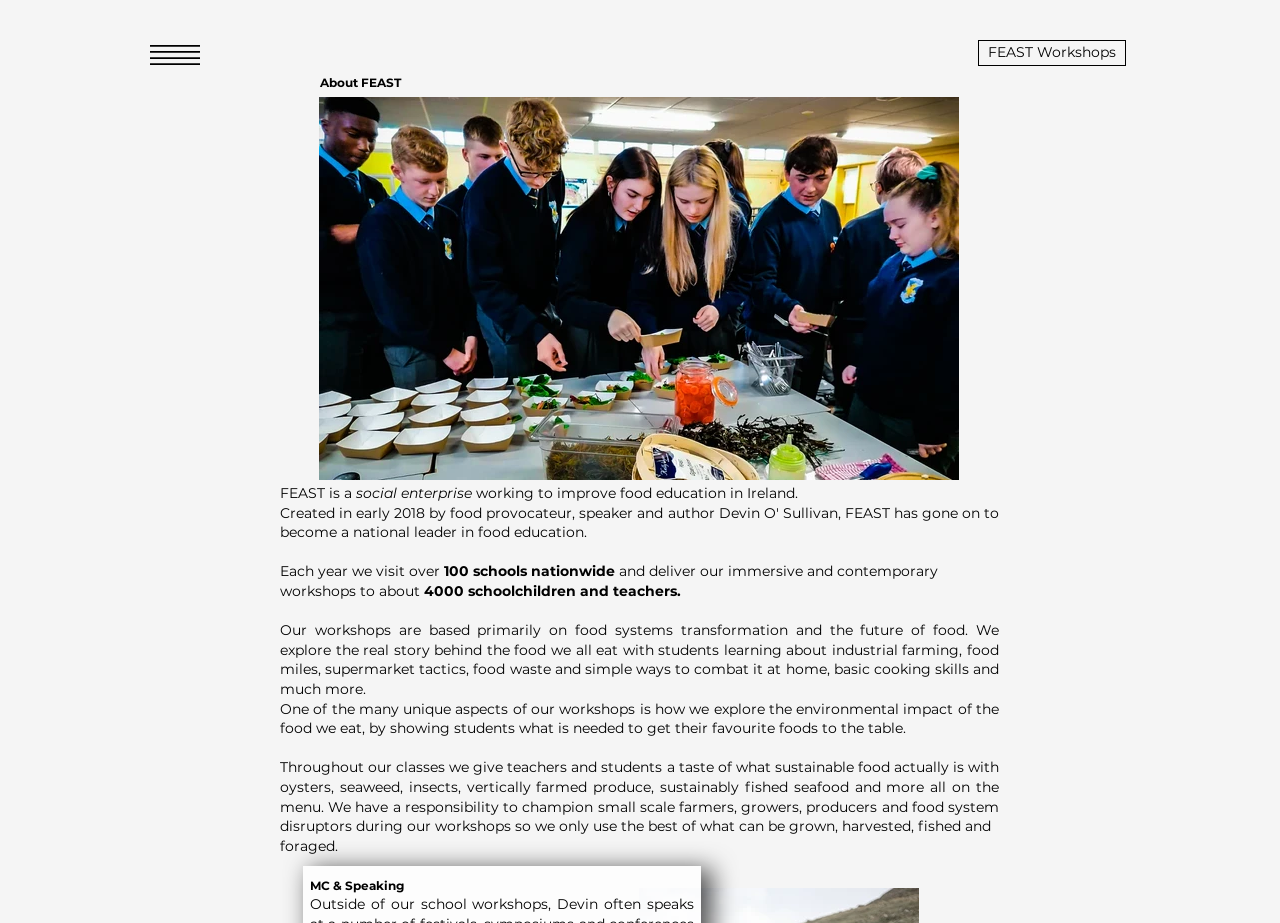Use a single word or phrase to respond to the question:
What type of food is featured in FEAST's workshops?

sustainable food